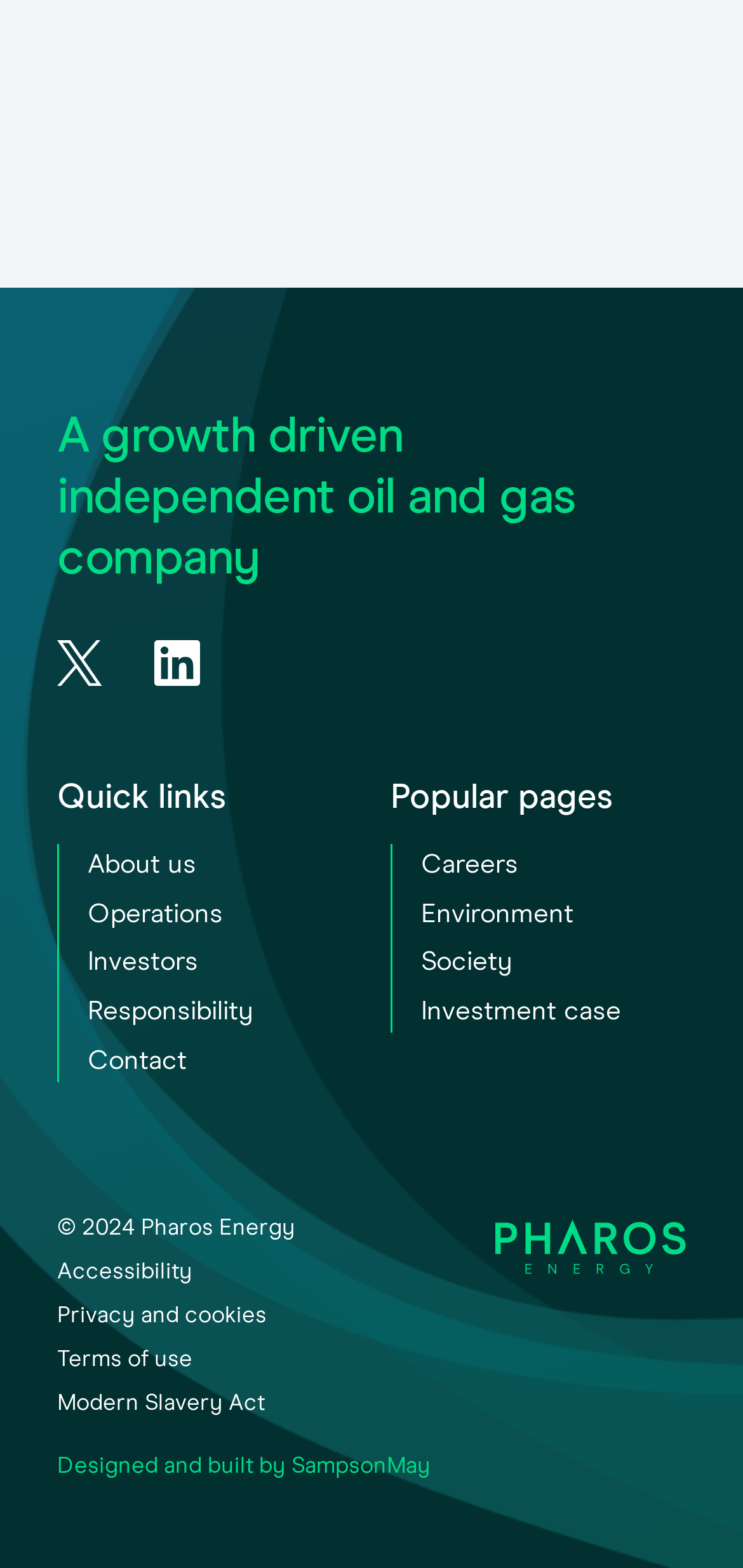Pinpoint the bounding box coordinates of the area that must be clicked to complete this instruction: "View the gardens of Funchal".

None